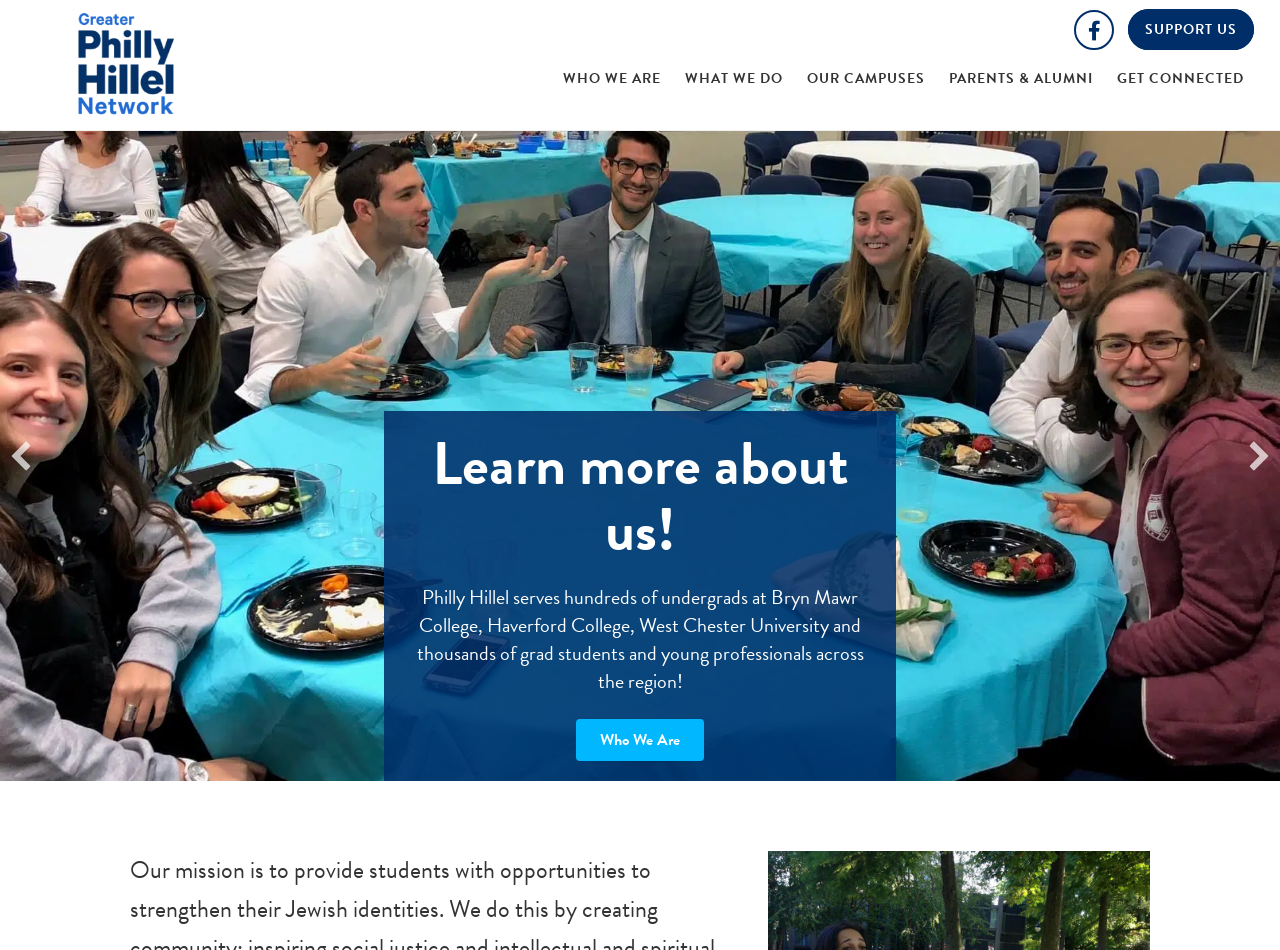Indicate the bounding box coordinates of the clickable region to achieve the following instruction: "Learn more about 'Greater Philly Hillel Network'."

[0.02, 0.011, 0.176, 0.126]